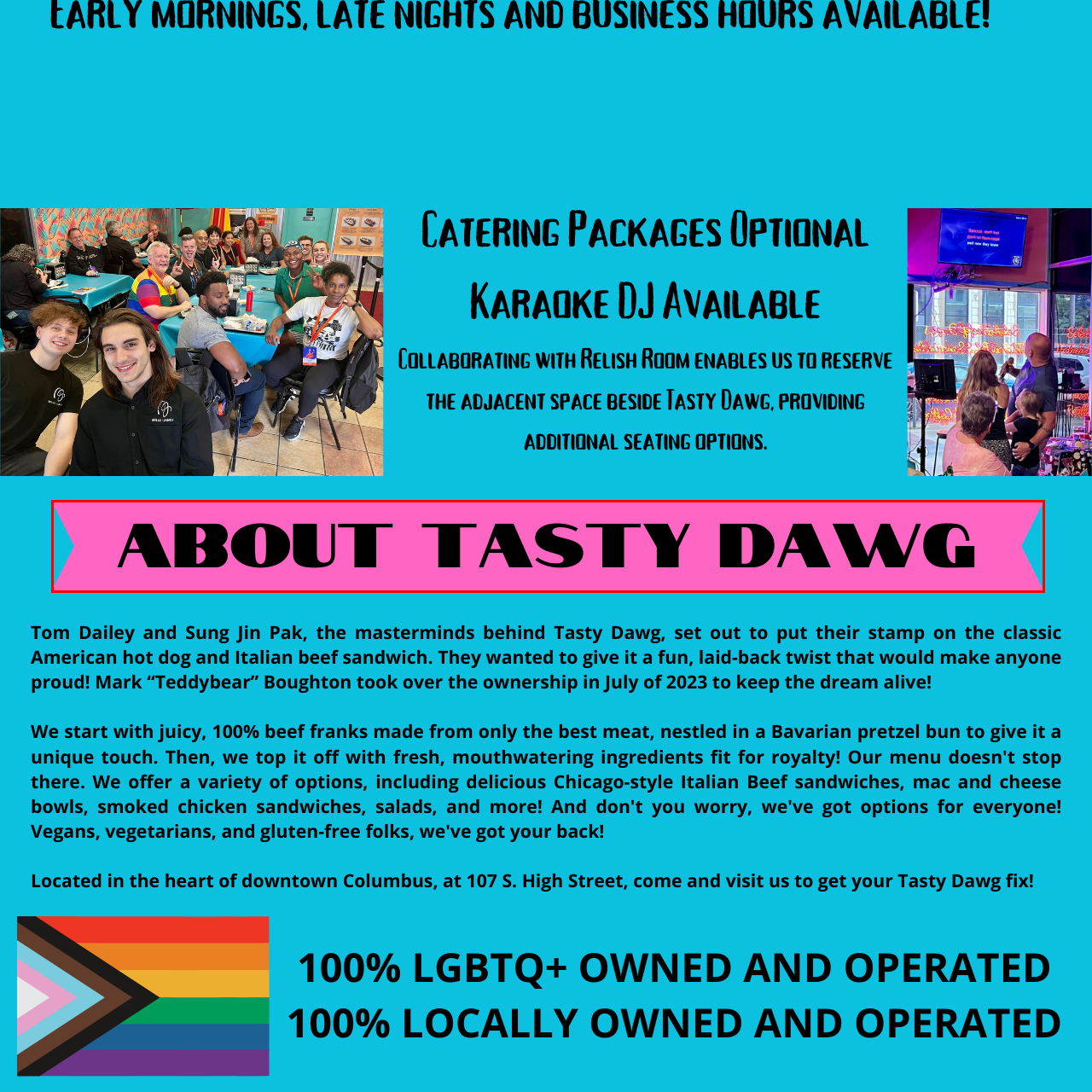Inspect the area marked by the red box and provide a short answer to the question: What type of food does Tasty Dawg serve?

hot dogs and Italian beef sandwiches